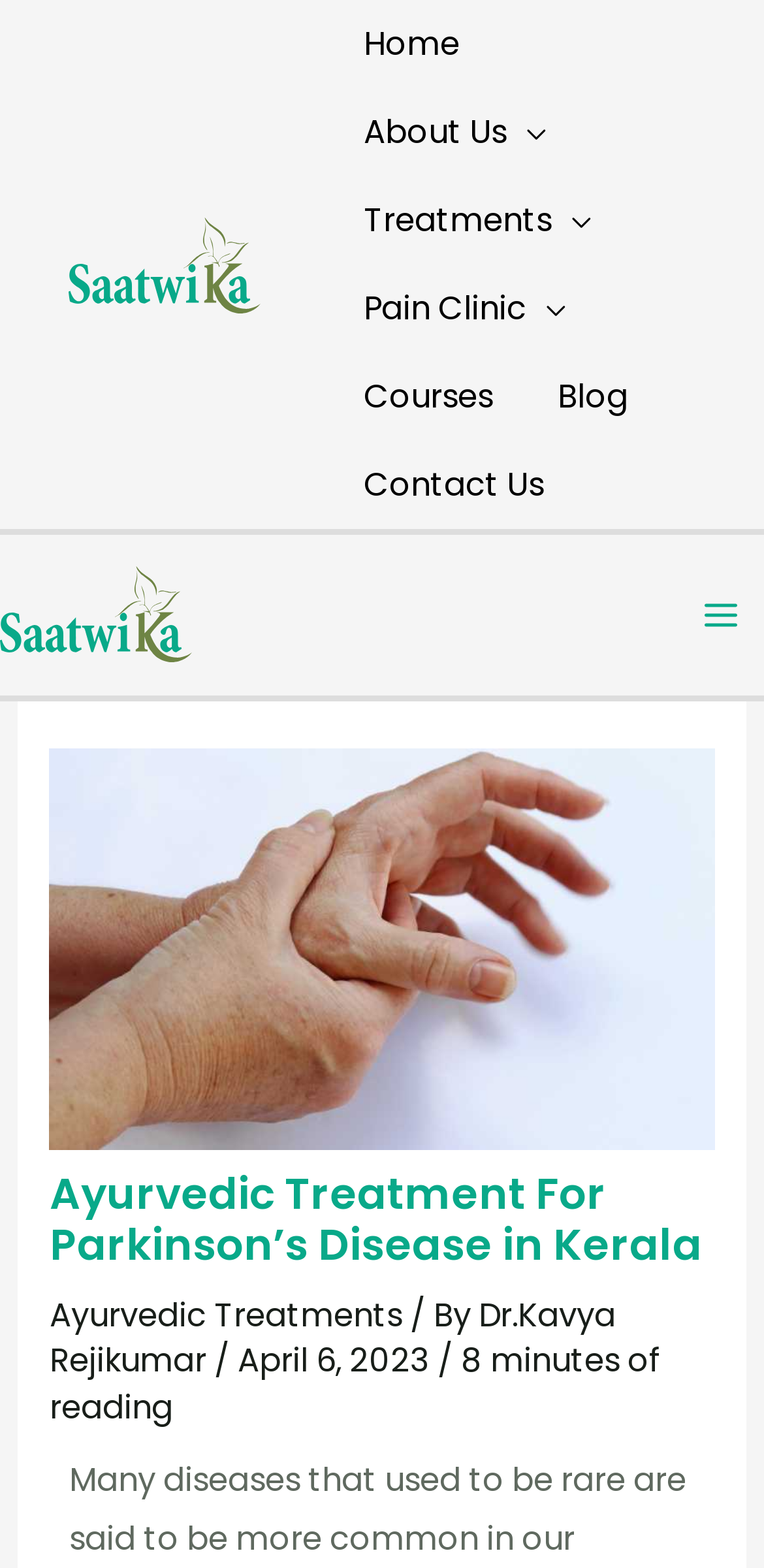Locate the bounding box coordinates of the clickable part needed for the task: "Go to Home".

[0.434, 0.0, 0.644, 0.056]